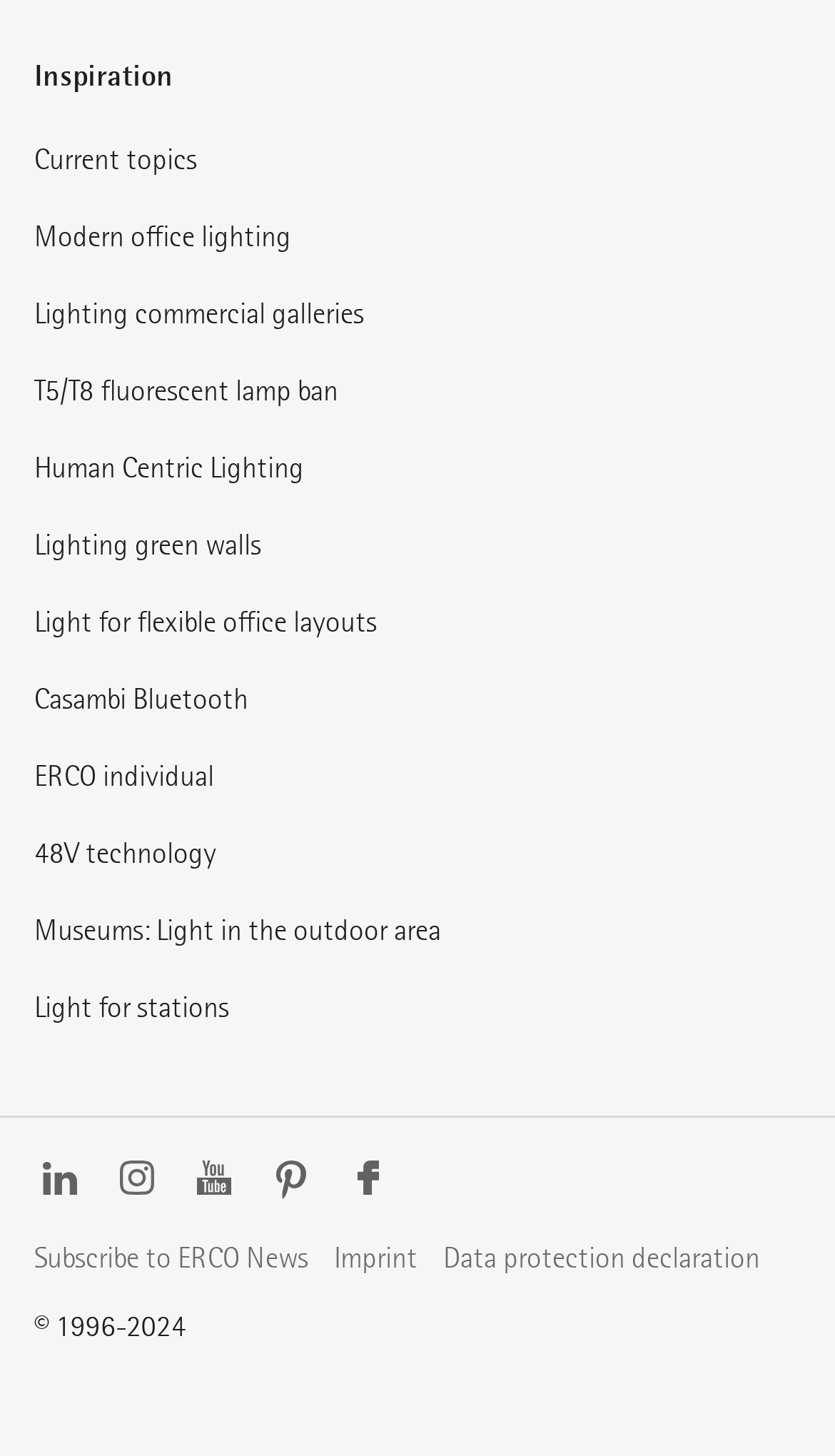Please provide a one-word or phrase answer to the question: 
How many social media links are there?

5